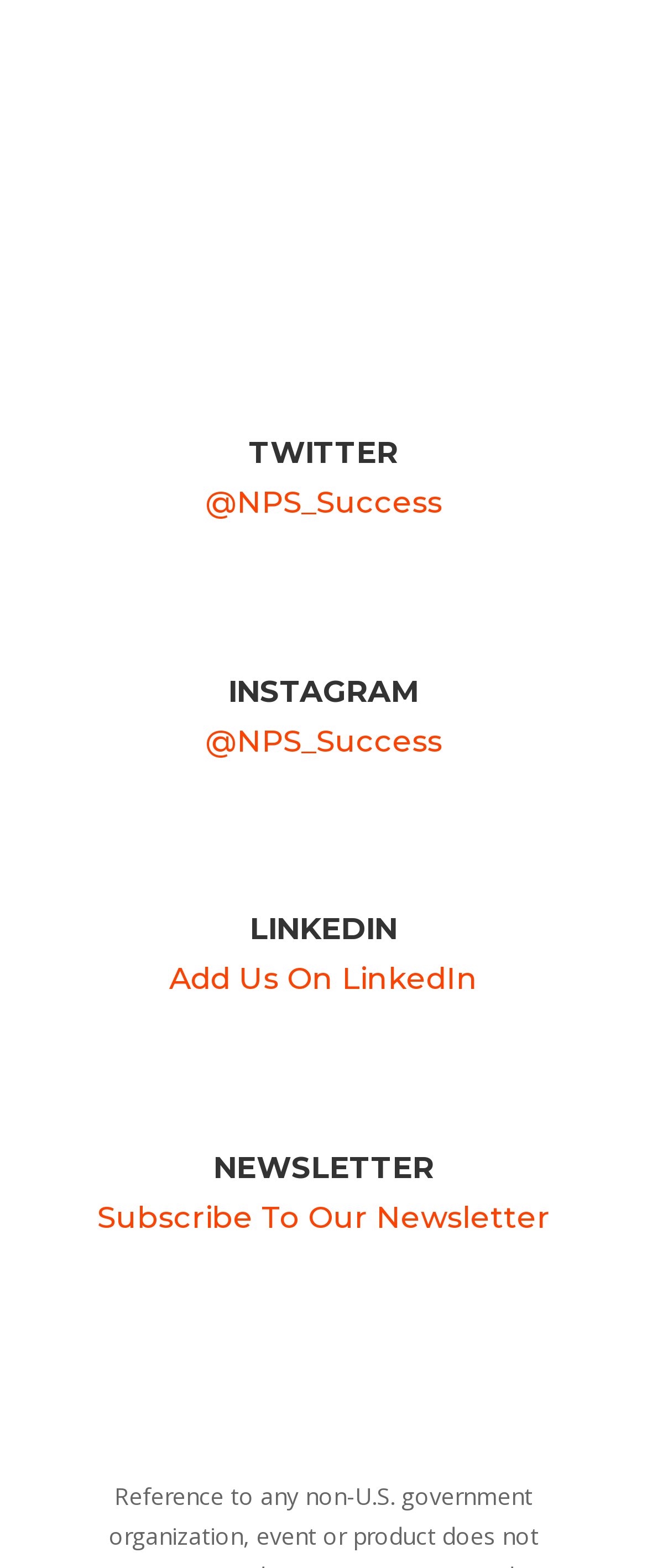Extract the bounding box coordinates for the HTML element that matches this description: "Add Us On LinkedIn". The coordinates should be four float numbers between 0 and 1, i.e., [left, top, right, bottom].

[0.262, 0.613, 0.738, 0.636]